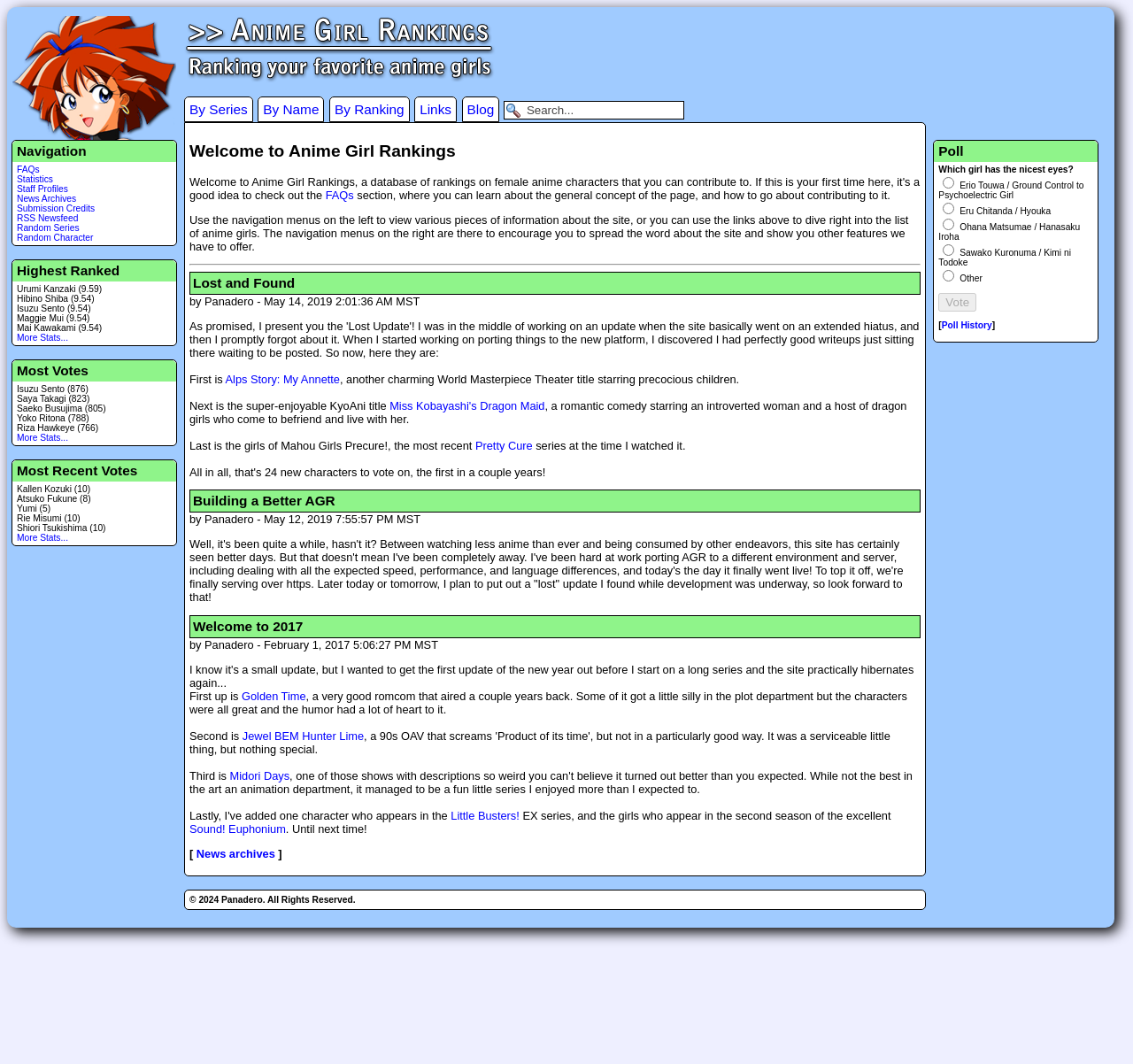Determine the bounding box coordinates for the HTML element described here: "Alps Story: My Annette".

[0.199, 0.35, 0.3, 0.362]